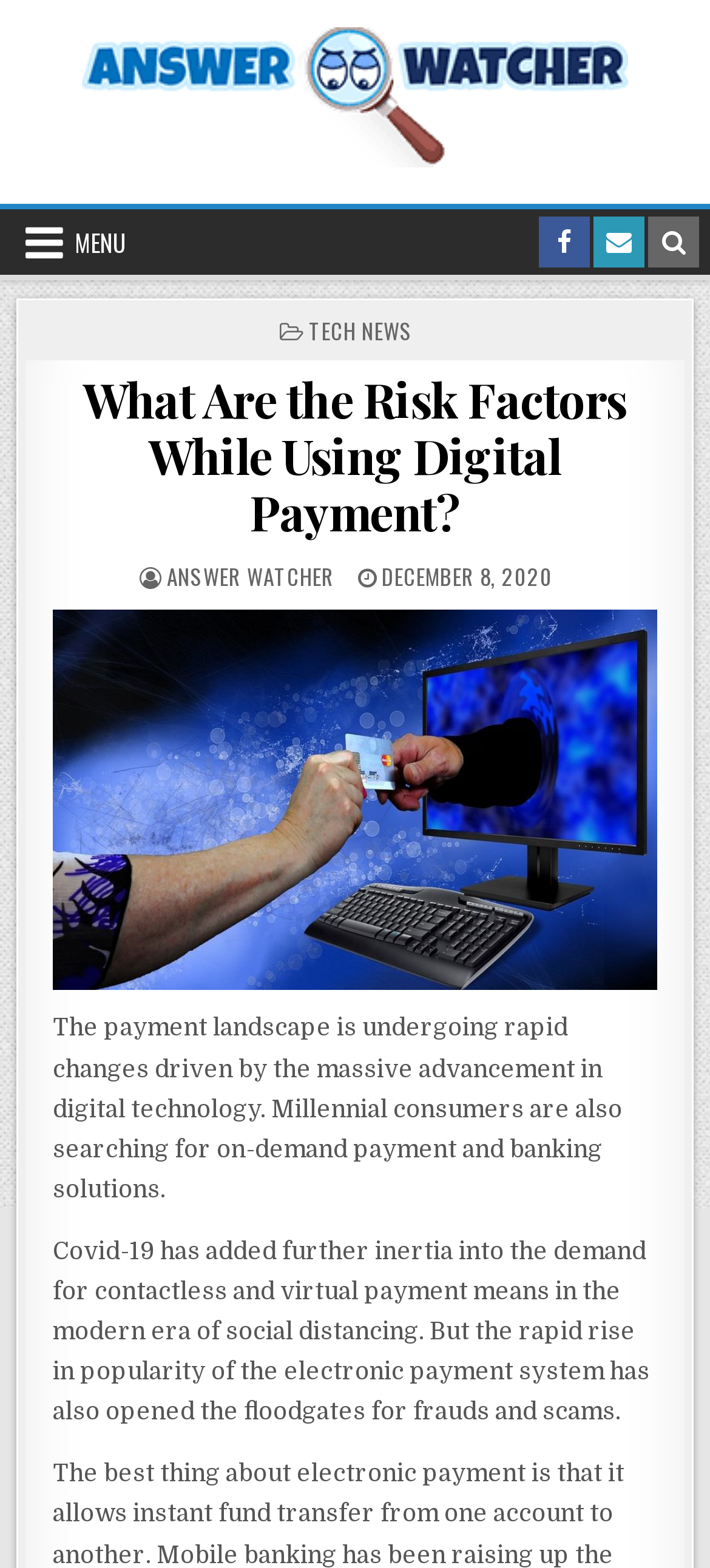Determine the bounding box coordinates of the clickable element to achieve the following action: 'Visit the TECH NEWS page'. Provide the coordinates as four float values between 0 and 1, formatted as [left, top, right, bottom].

[0.435, 0.201, 0.581, 0.221]